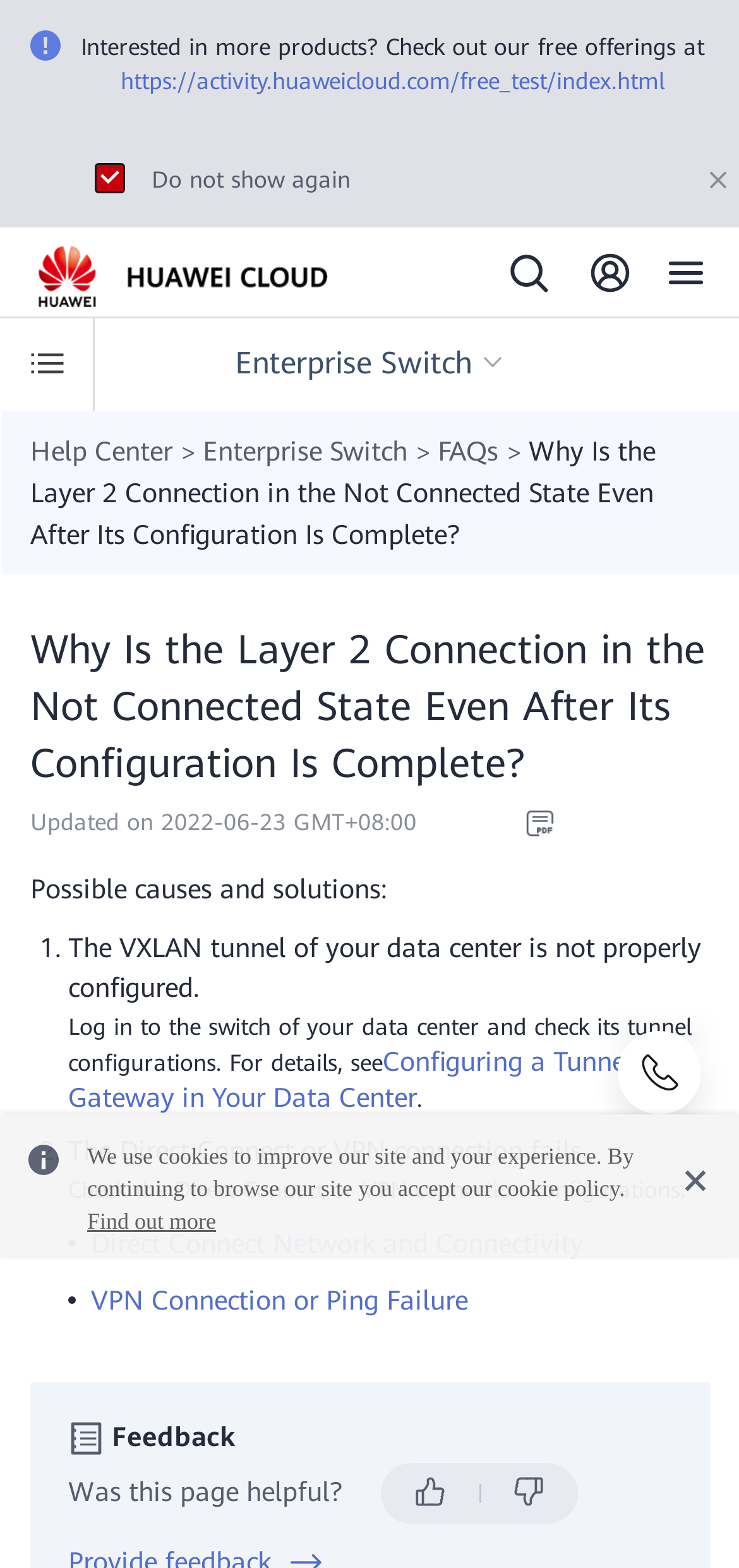Given the webpage screenshot and the description, determine the bounding box coordinates (top-left x, top-left y, bottom-right x, bottom-right y) that define the location of the UI element matching this description: placeholder="Search in this product."

[0.077, 0.276, 0.087, 0.317]